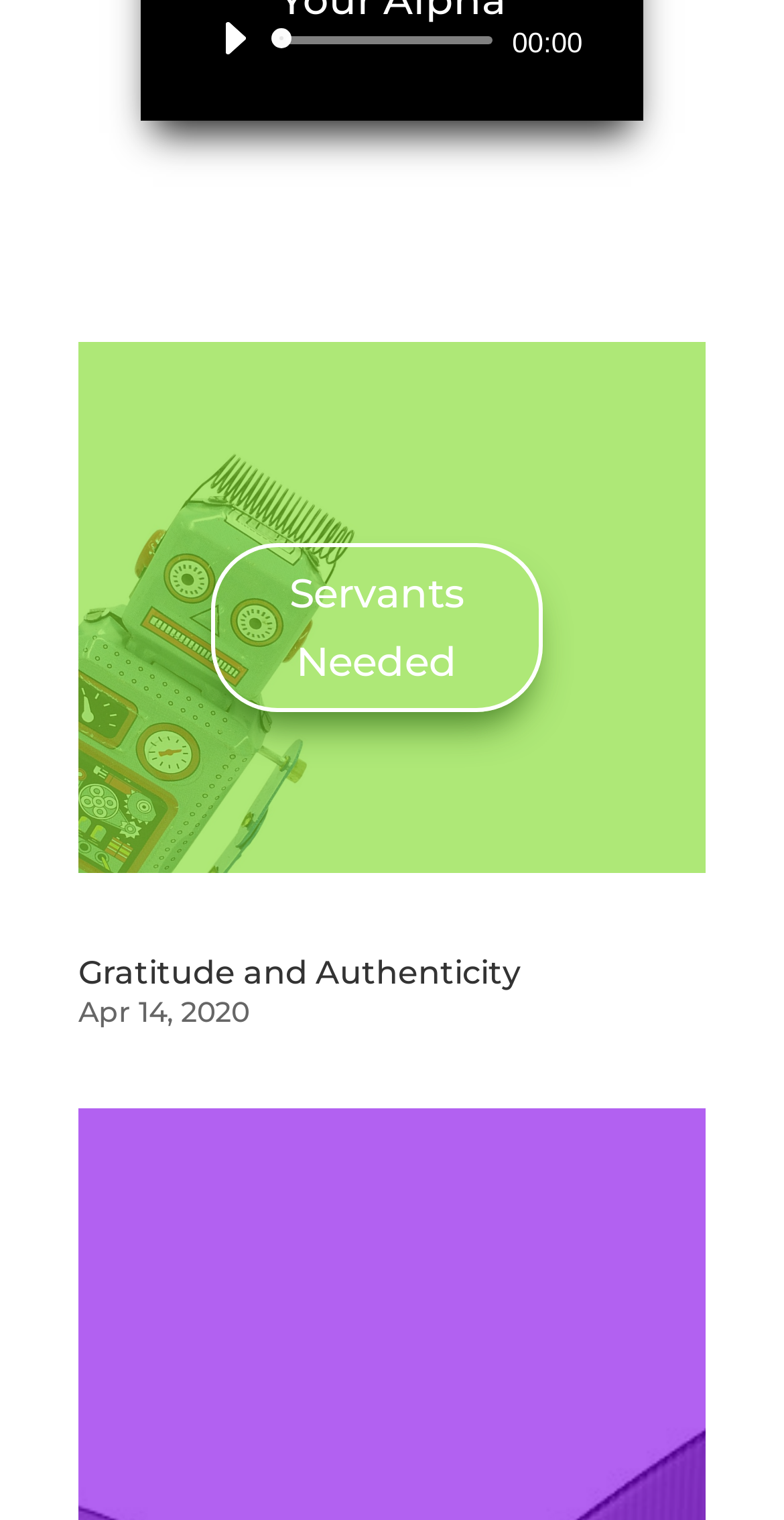What is the purpose of the button in the audio player?
Please analyze the image and answer the question with as much detail as possible.

The button element with the text 'Play' is likely used to play the audio, as it is located in the audio player and has a control ID.